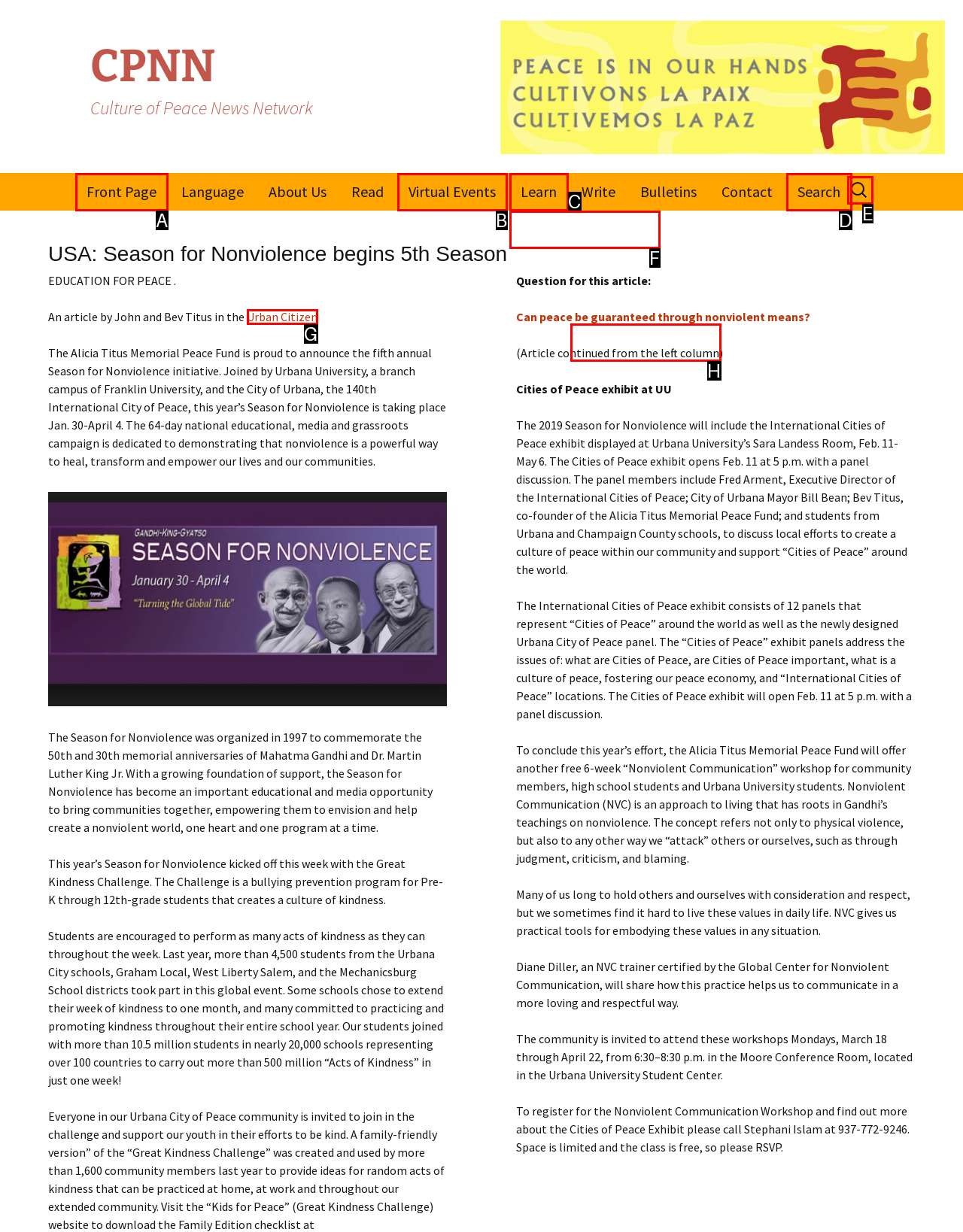Choose the HTML element that aligns with the description: Submit a Comment. Indicate your choice by stating the letter.

H